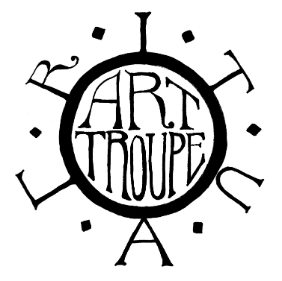Create a detailed narrative that captures the essence of the image.

This artistic emblem features the circular design and stylized text of the "Ritual Art Troupe." The central focus of the logo is the words "ART TROUPE," elegantly intertwined in a distinctive font that evokes a sense of creativity and community. Surrounding the central text are decorative elements that enhance its visual appeal, suggesting a connection to artistic traditions and cultural rituals. This logo encapsulates the essence of a group dedicated to inclusive, participatory, and community-based arts, reflecting their mission to engage and inspire through creative expression.